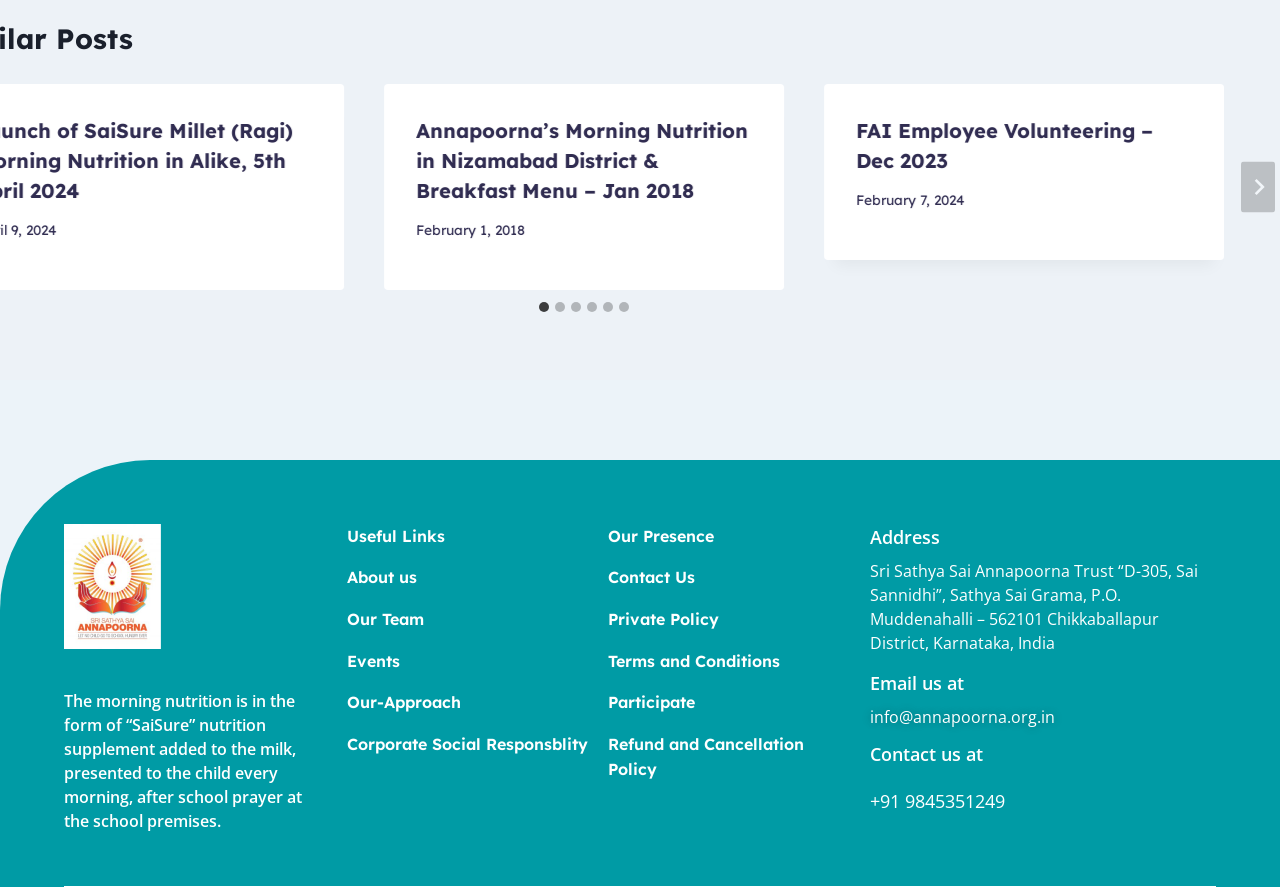Pinpoint the bounding box coordinates of the area that must be clicked to complete this instruction: "Read about 'Annapoorna’s Morning Nutrition in Nizamabad District & Breakfast Menu – Jan 2018'".

[0.325, 0.131, 0.587, 0.232]